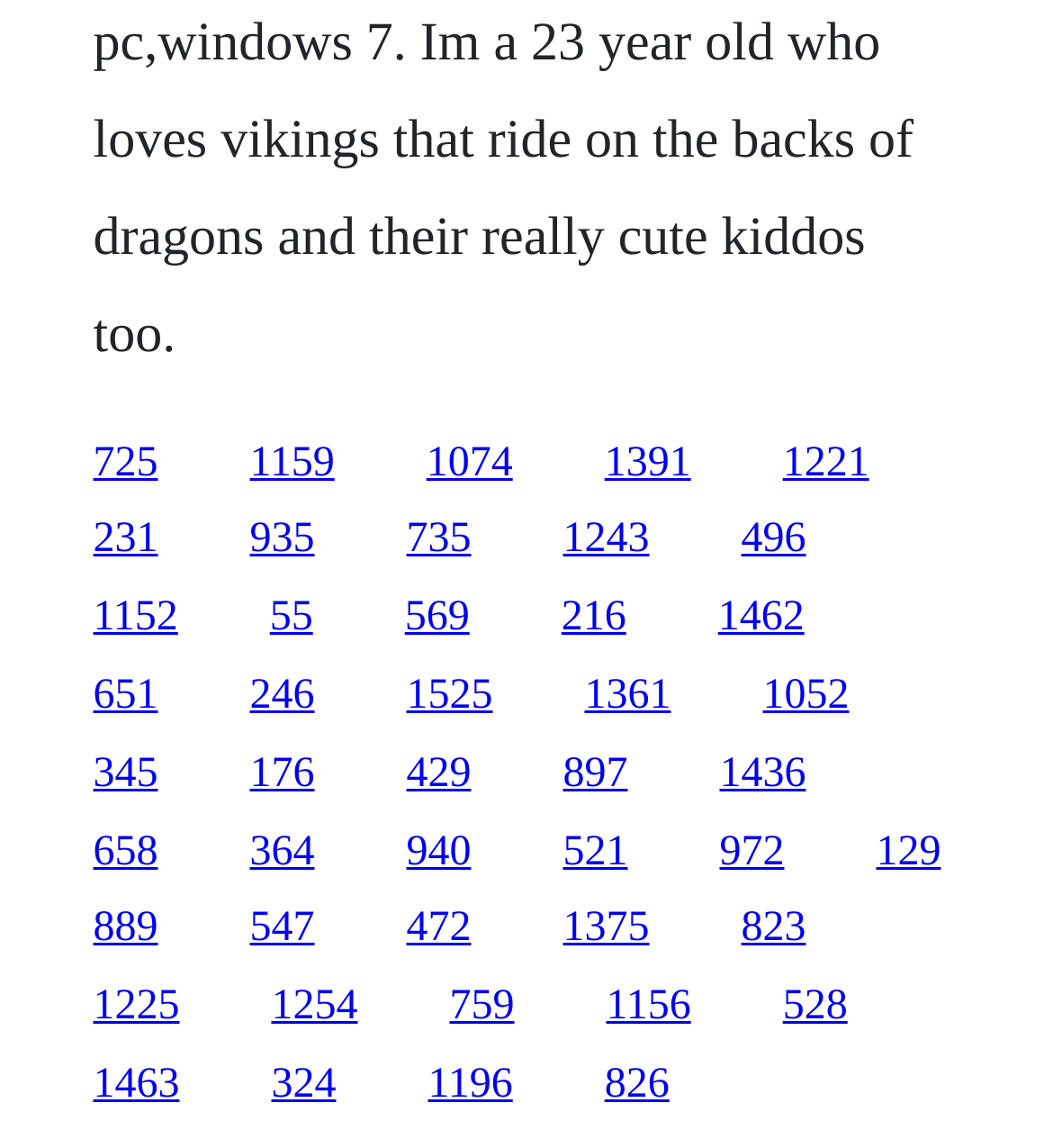Identify the bounding box coordinates of the clickable section necessary to follow the following instruction: "follow the third link". The coordinates should be presented as four float numbers from 0 to 1, i.e., [left, top, right, bottom].

[0.405, 0.383, 0.487, 0.423]